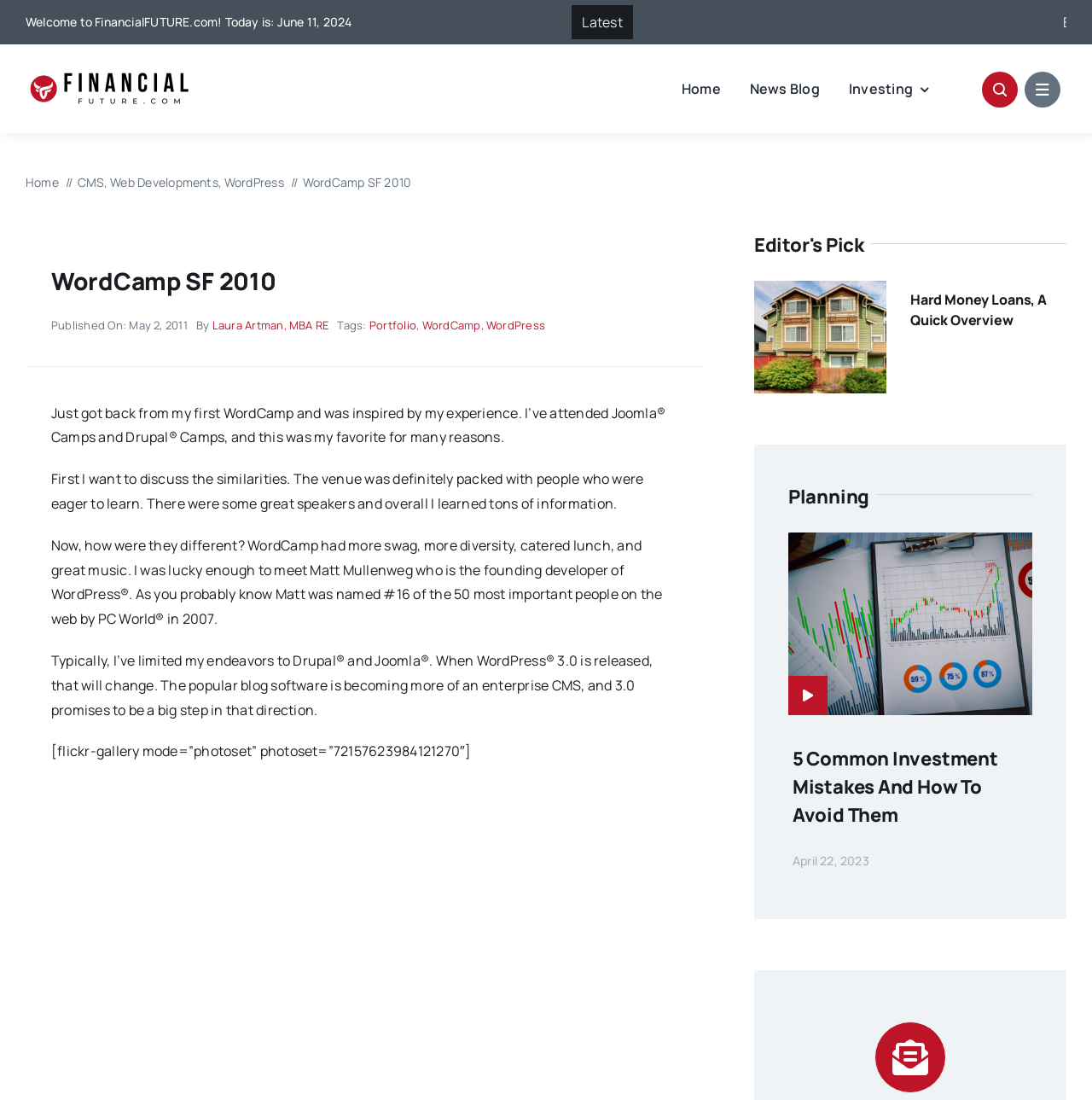Locate the UI element described as follows: "aria-label="Link to #awb-open-oc__1684"". Return the bounding box coordinates as four float numbers between 0 and 1 in the order [left, top, right, bottom].

[0.938, 0.065, 0.971, 0.098]